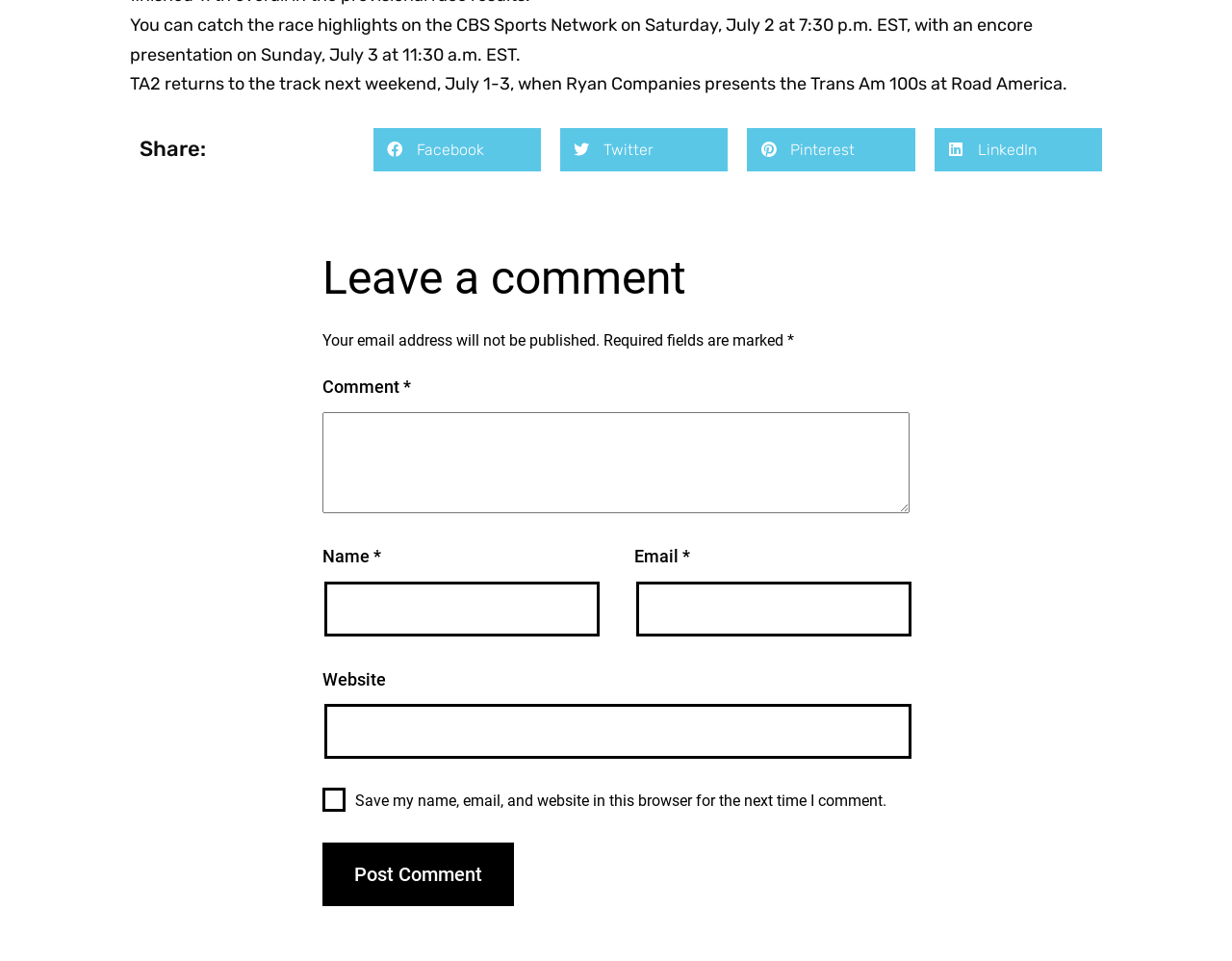Determine the bounding box coordinates of the element that should be clicked to execute the following command: "Enter your name".

[0.263, 0.605, 0.487, 0.662]